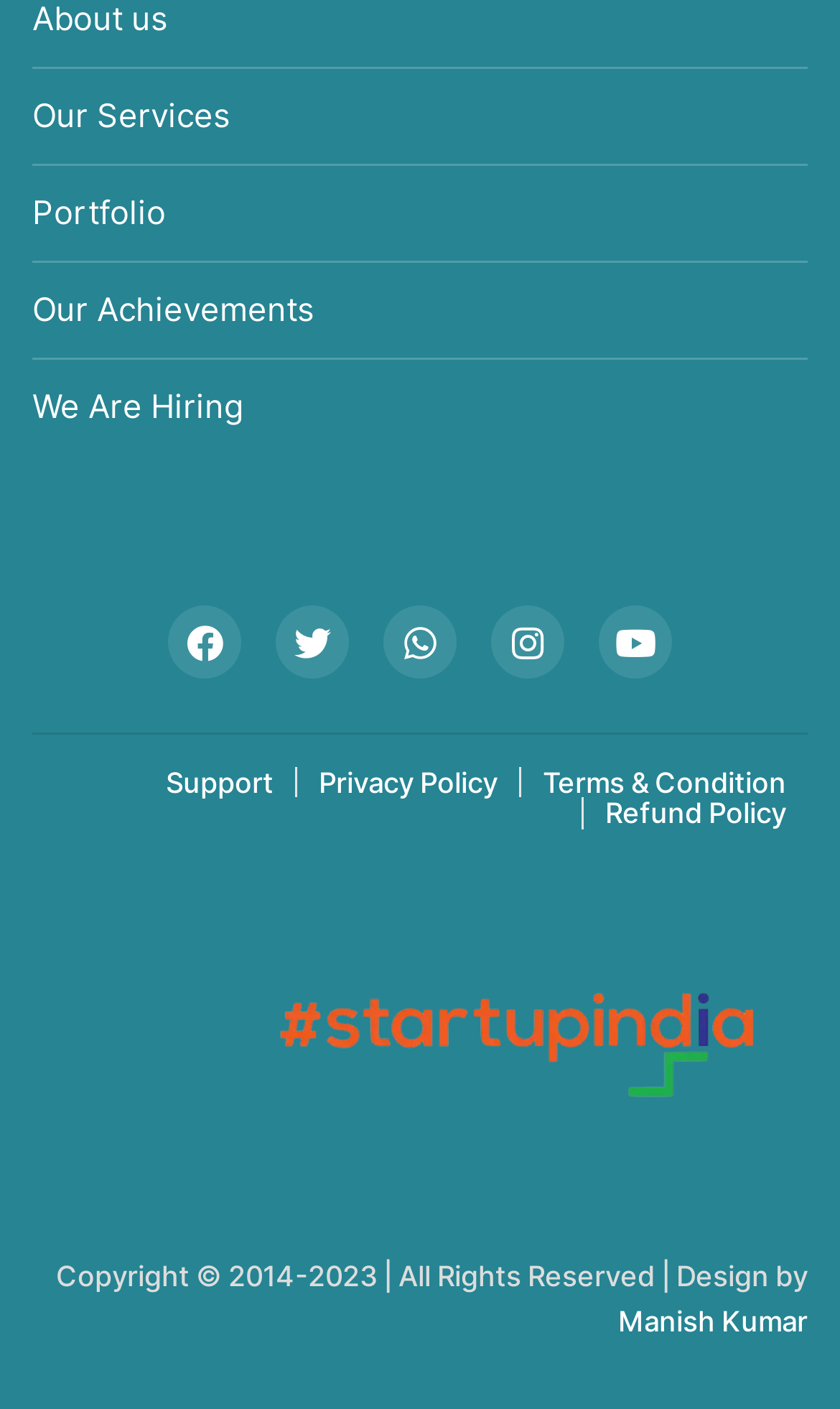Please find the bounding box coordinates in the format (top-left x, top-left y, bottom-right x, bottom-right y) for the given element description. Ensure the coordinates are floating point numbers between 0 and 1. Description: logged in

None